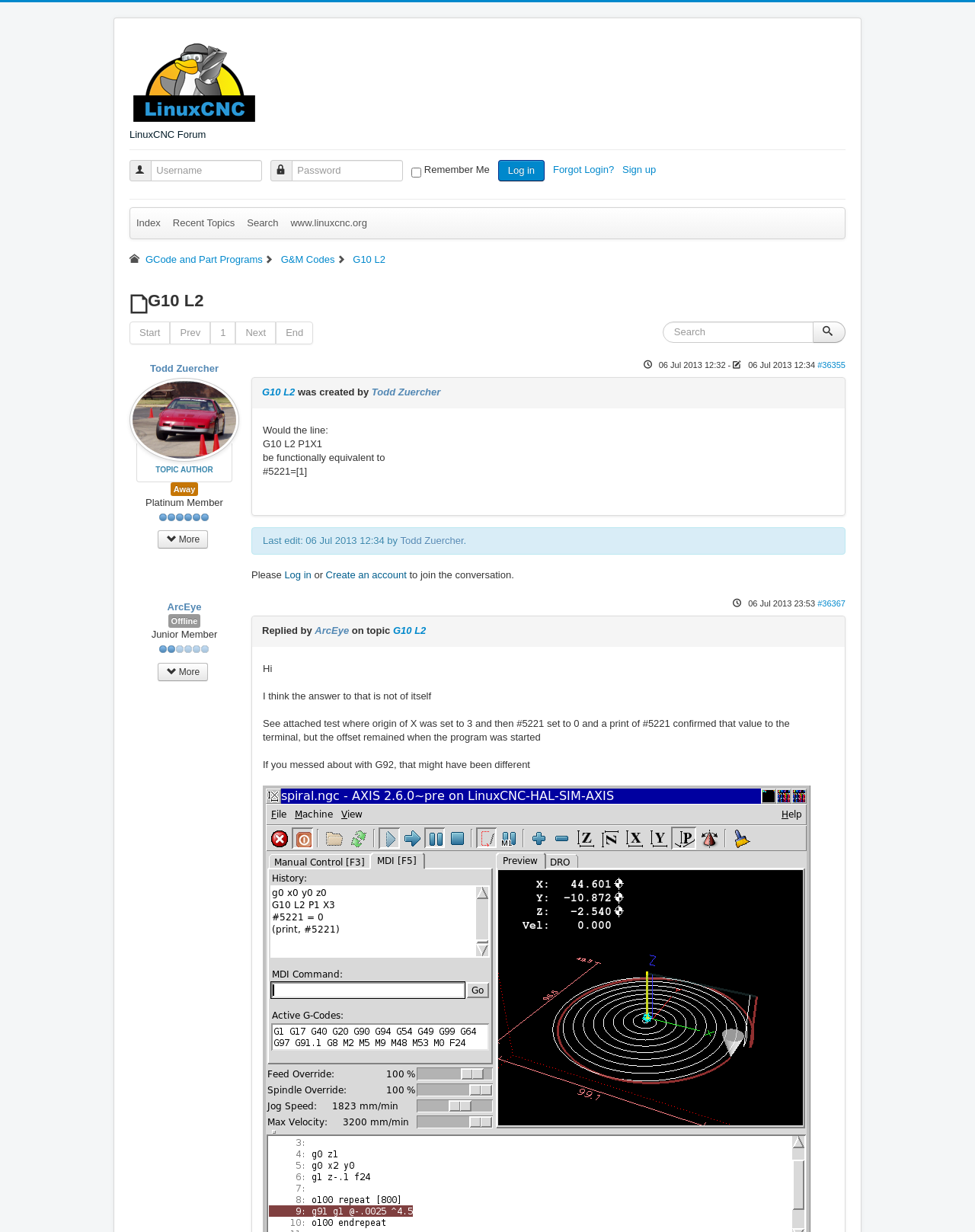Extract the bounding box coordinates for the described element: "Create an account". The coordinates should be represented as four float numbers between 0 and 1: [left, top, right, bottom].

[0.334, 0.462, 0.417, 0.471]